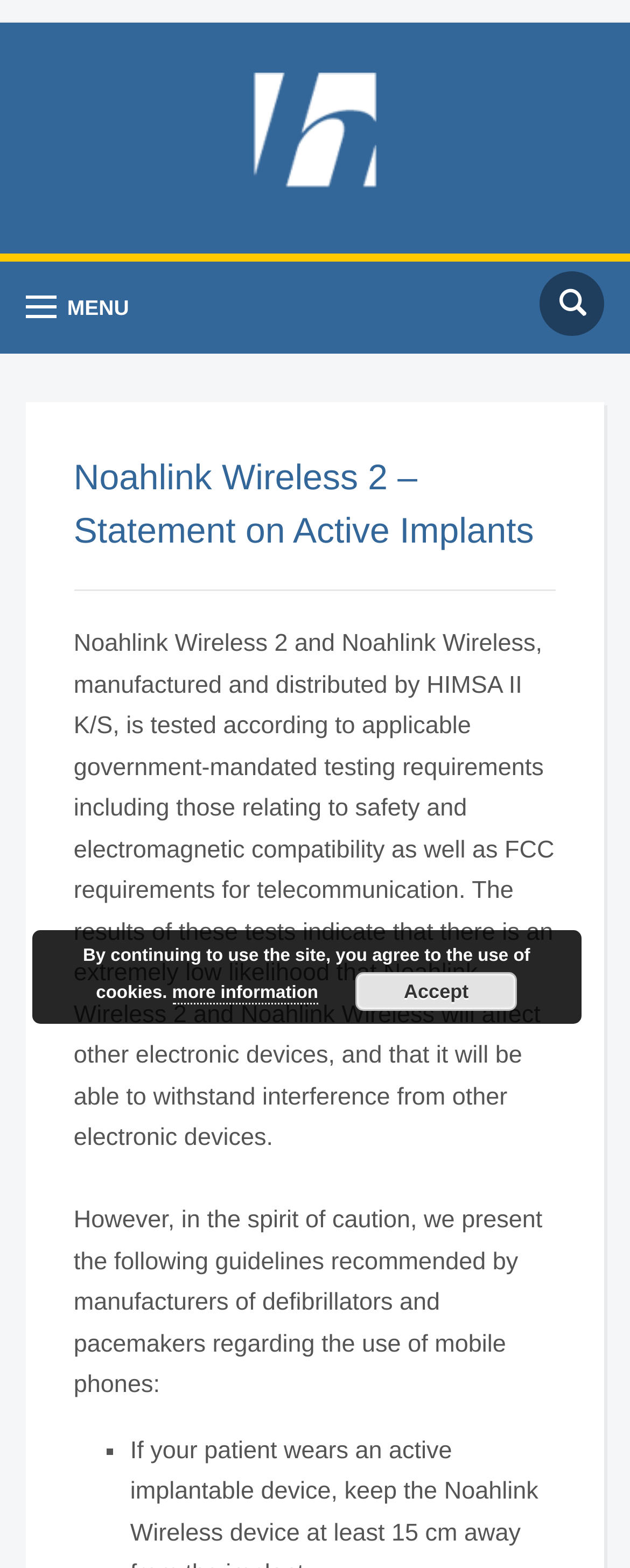Provide a thorough description of this webpage.

The webpage is about a statement on active implants related to Noahlink Wireless 2, provided by HIMSA. At the top right corner, there is a link to HIMSA, accompanied by a small HIMSA logo. Below this, there is a menu link labeled "MENU" on the top left side, and a search button on the top right side. 

The main content of the webpage is divided into sections. The first section is a heading that repeats the title "Noahlink Wireless 2 – Statement on Active Implants". Below this heading, there is a paragraph of text that explains the testing and safety of Noahlink Wireless 2 and Noahlink Wireless devices. 

Following this, there is another section of text that presents guidelines recommended by manufacturers of defibrillators and pacemakers regarding the use of mobile phones. This section is preceded by a list marker, indicating that it is a list of guidelines. 

At the bottom of the page, there is a notice about the use of cookies on the site, with a link to "more information" and an "Accept" button.